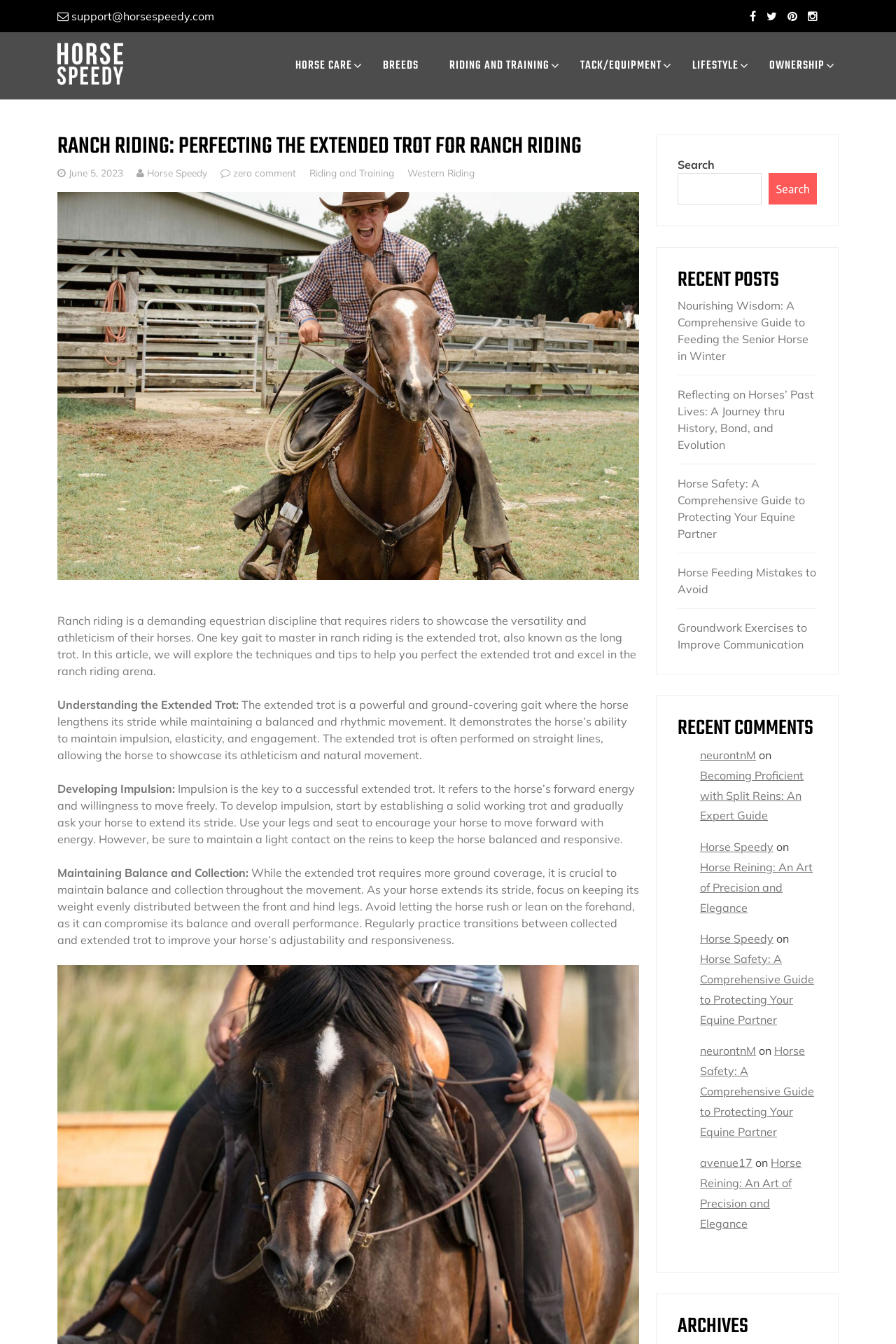Specify the bounding box coordinates of the element's region that should be clicked to achieve the following instruction: "Search for something". The bounding box coordinates consist of four float numbers between 0 and 1, in the format [left, top, right, bottom].

[0.756, 0.129, 0.85, 0.152]